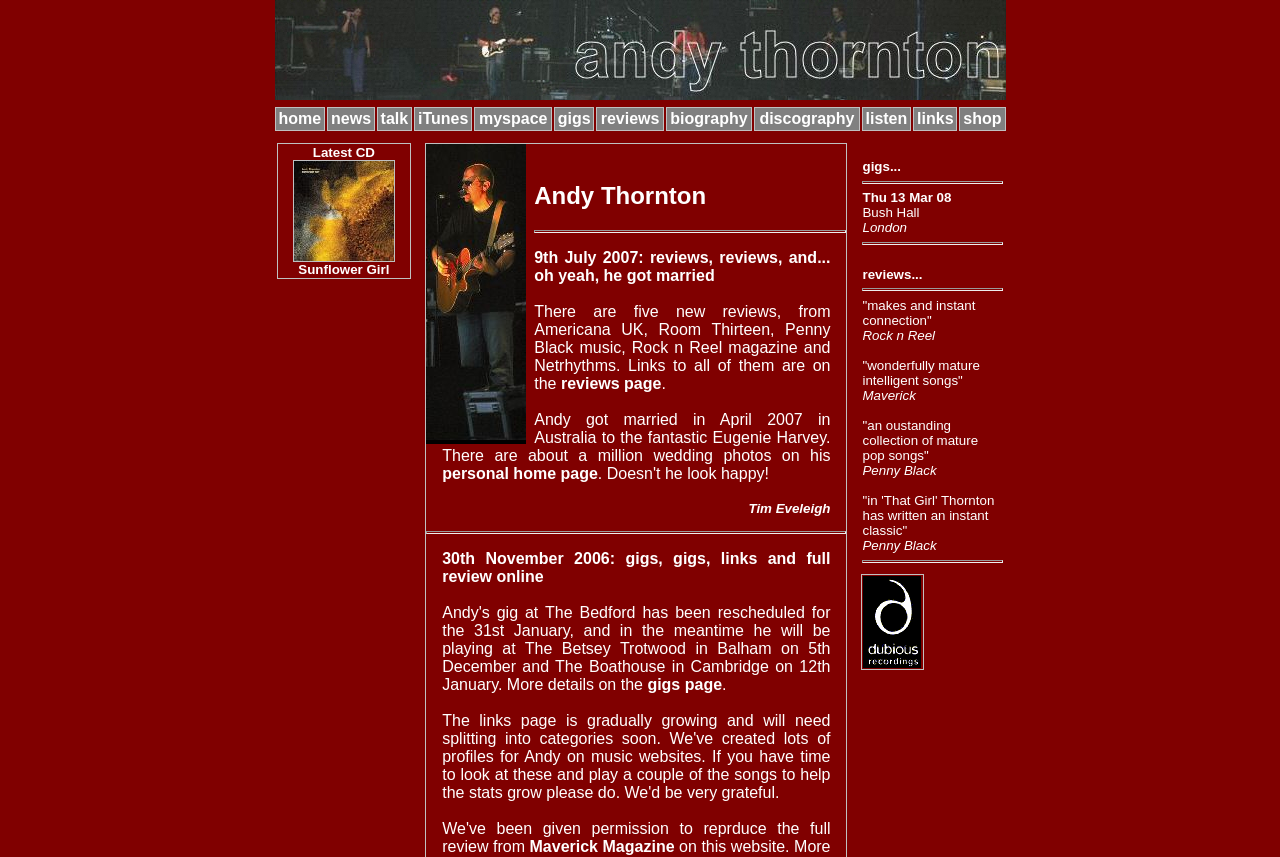Respond with a single word or phrase:
What is the name of the musician?

Andy Thornton